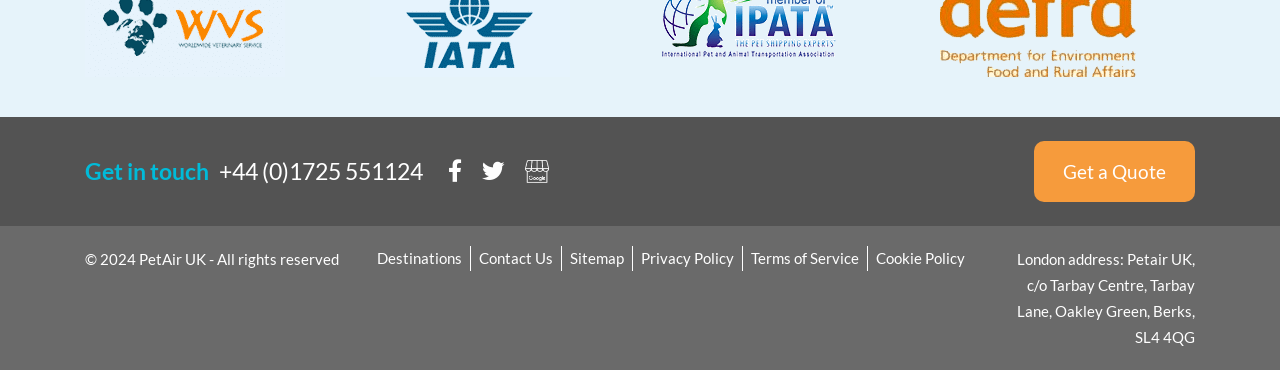Respond with a single word or phrase to the following question:
What is the address of PetAir UK in London?

Petair UK, c/o Tarbay Centre, Tarbay Lane, Oakley Green, Berks, SL4 4QG